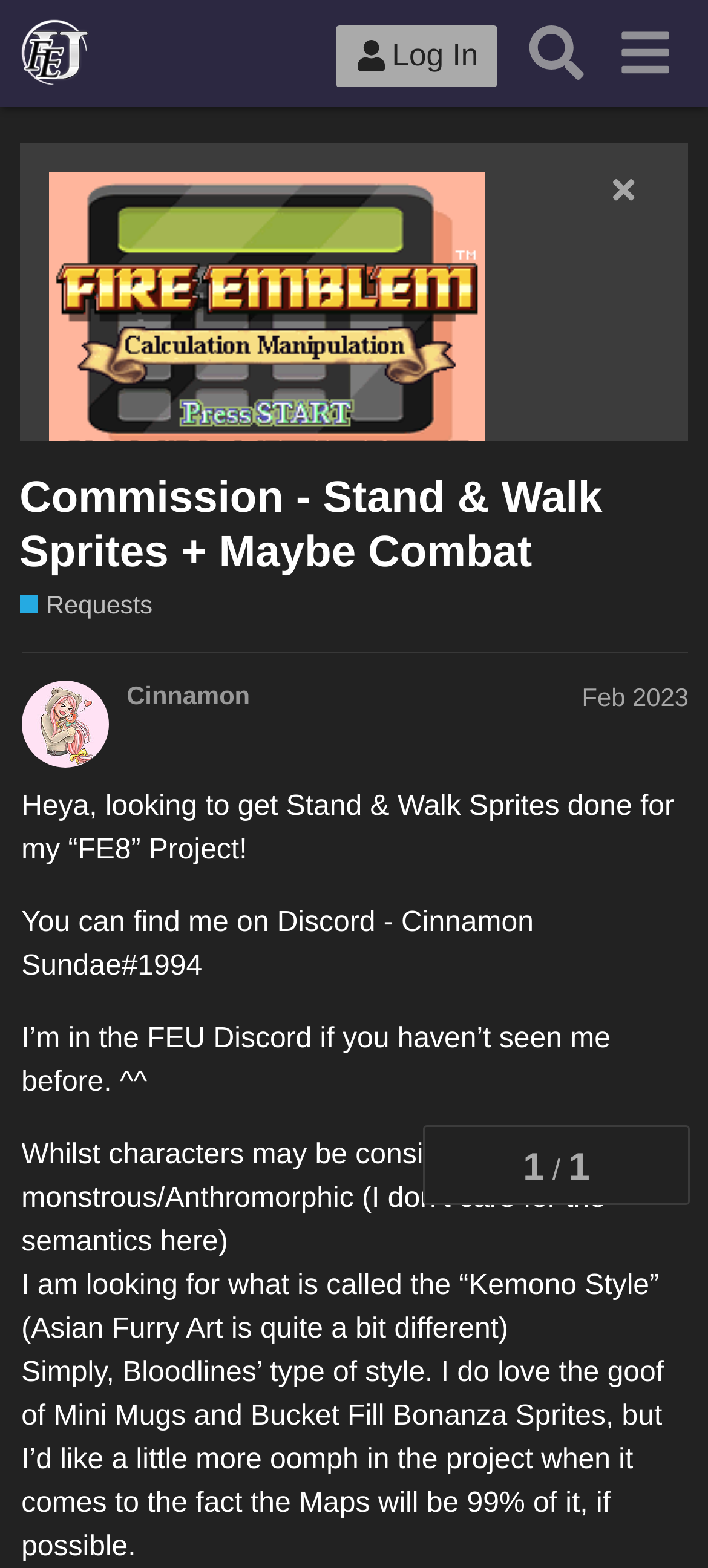Based on the element description Download (v1.0 Patch + Credits), identify the bounding box coordinates for the UI element. The coordinates should be in the format (top-left x, top-left y, bottom-right x, bottom-right y) and within the 0 to 1 range.

[0.069, 0.315, 0.66, 0.335]